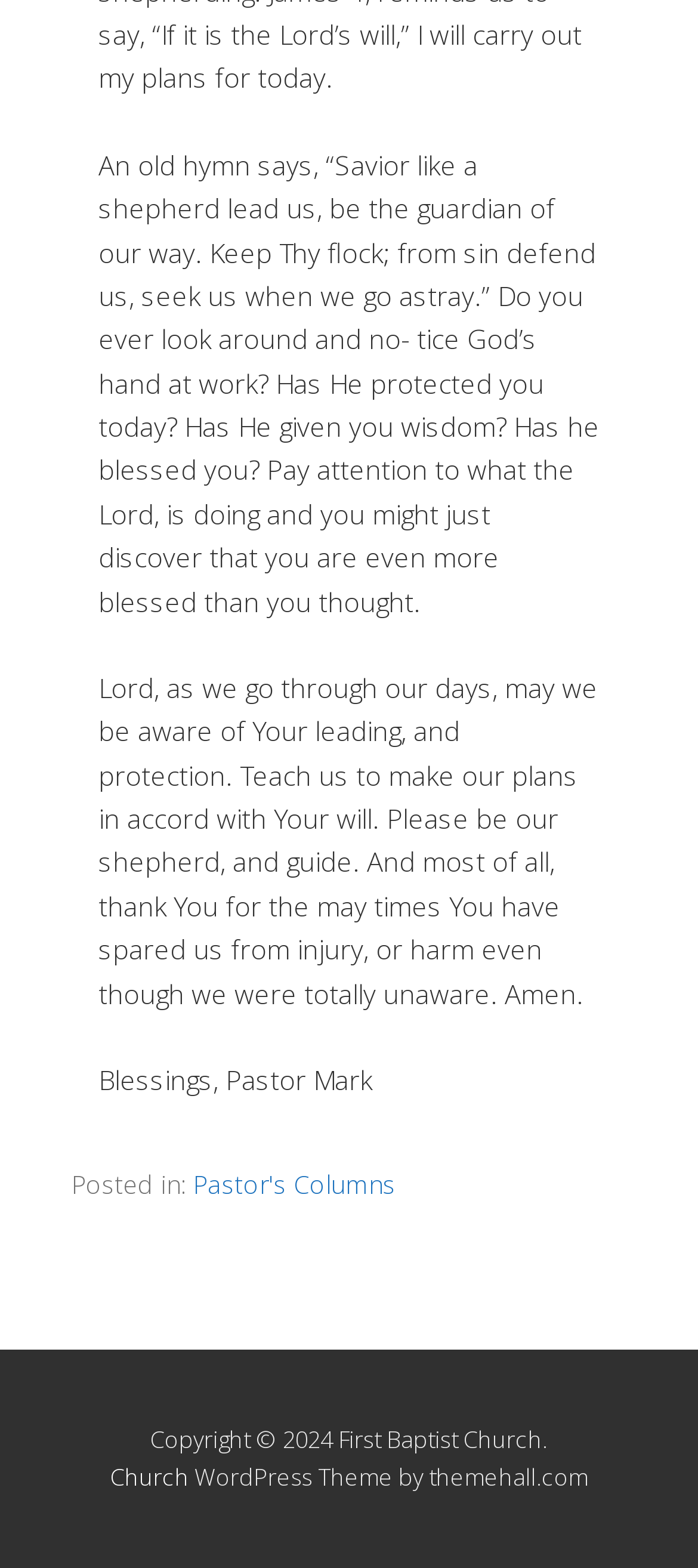Give a one-word or short-phrase answer to the following question: 
What is the name of the church?

First Baptist Church